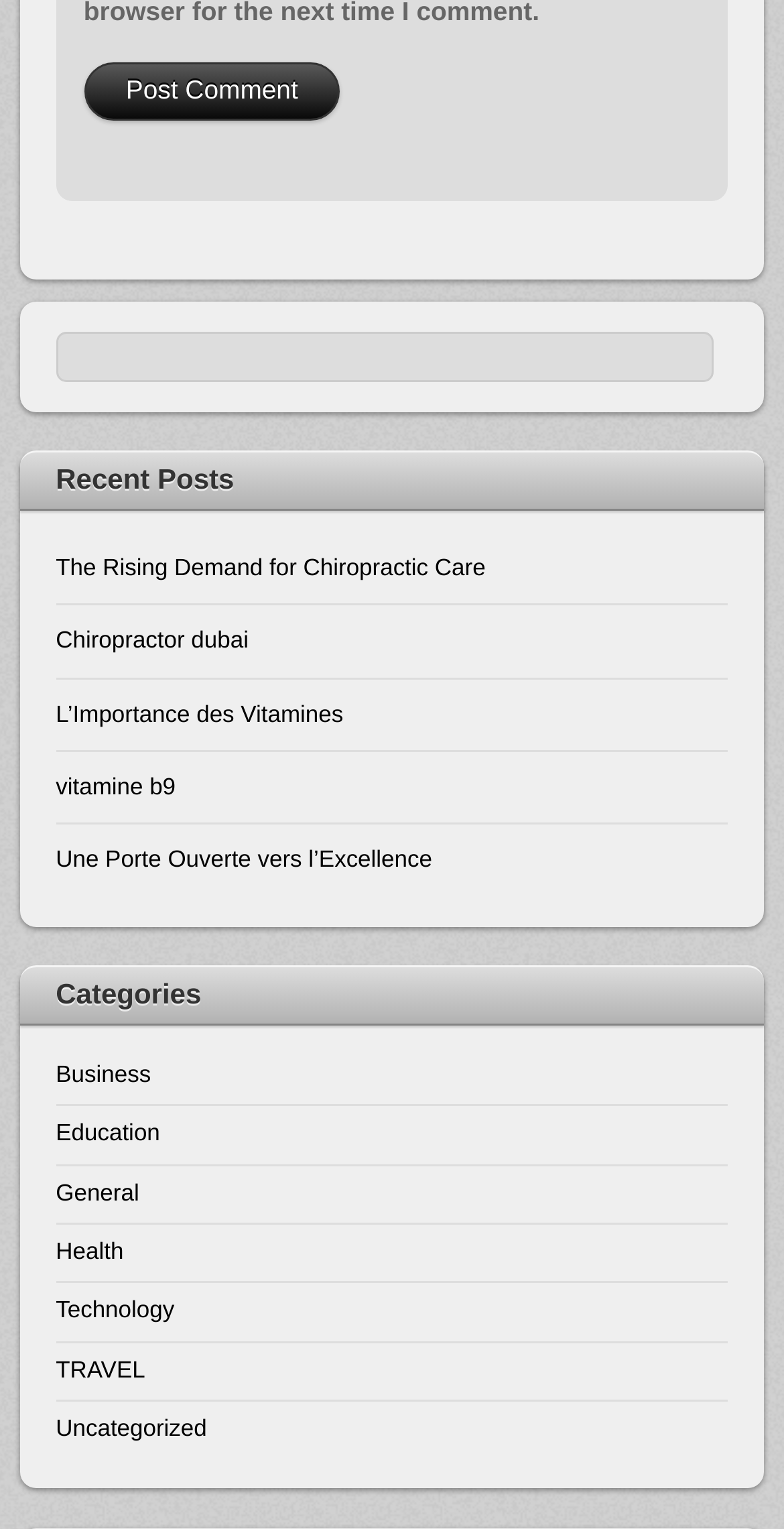Answer the following query with a single word or phrase:
How many categories are listed on the webpage?

7